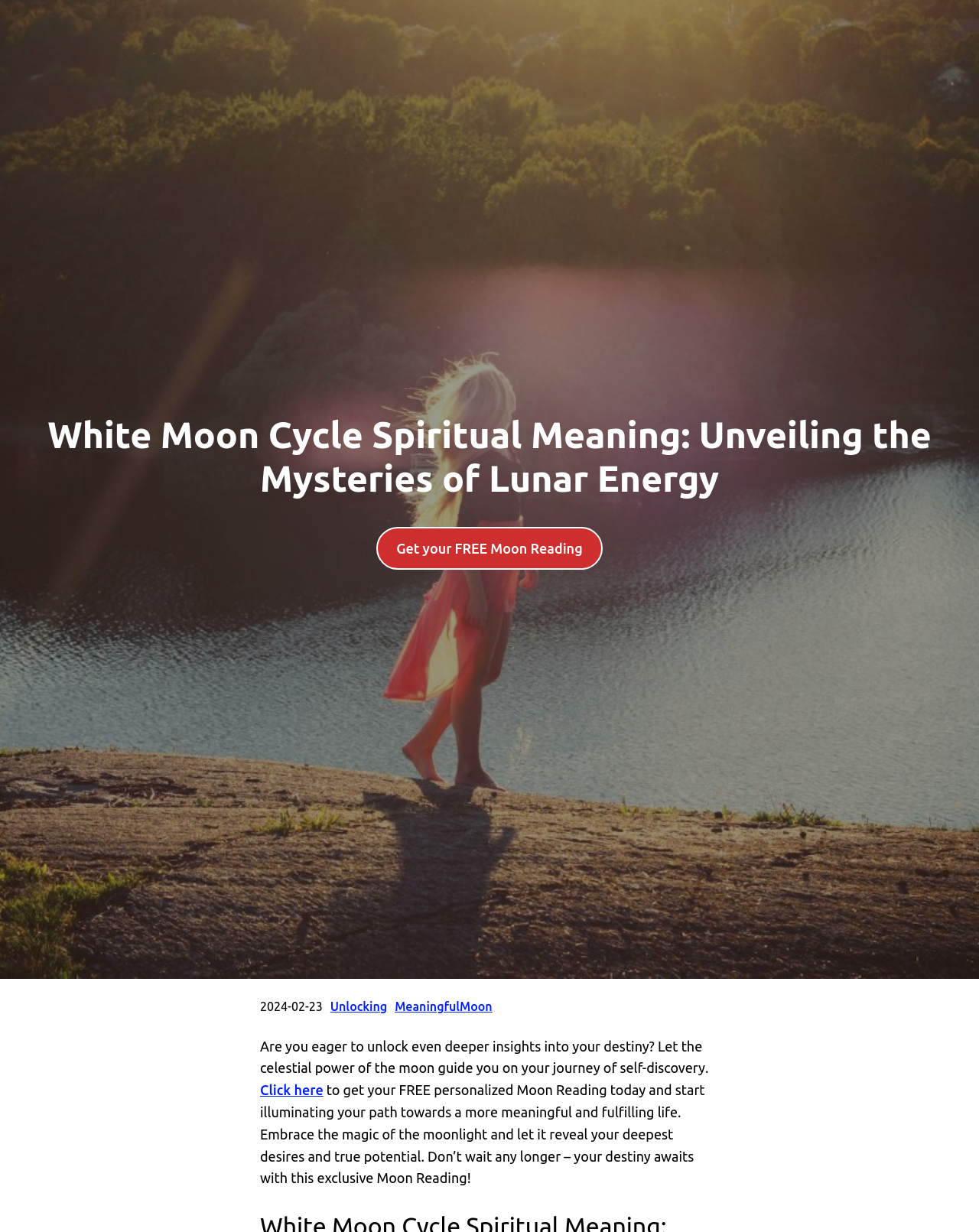What is the tone of the webpage?
Please answer the question with as much detail and depth as you can.

I inferred the tone of the webpage by reading the text which uses phrases like 'unlock even deeper insights', 'celestial power of the moon', and 'magic of the moonlight'. The tone is inspirational and encouraging, suggesting that the user can gain a deeper understanding of themselves through the power of the moon.